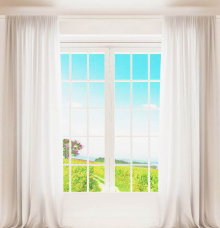Please analyze the image and give a detailed answer to the question:
What type of window is featured in the image?

The caption explicitly states that the image showcases a 'large casement aluminum window framed by soft white curtains'.